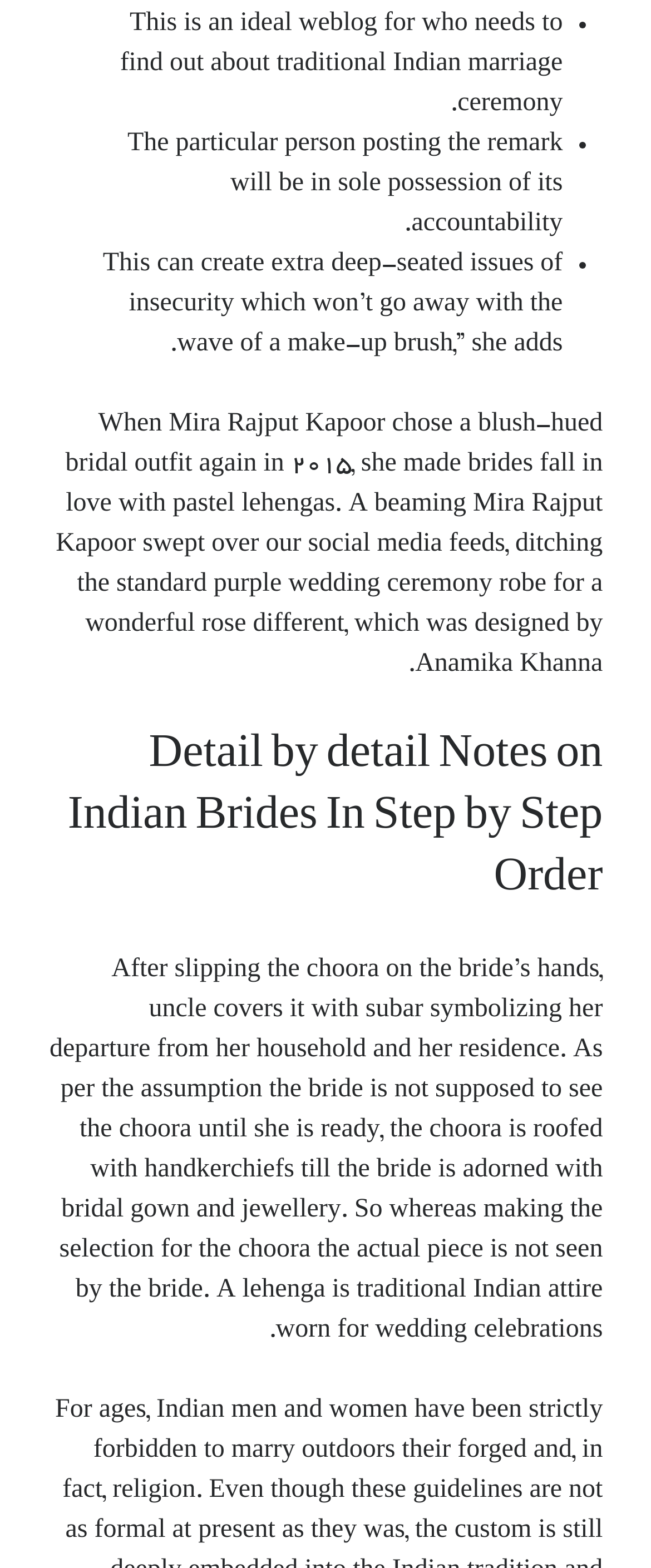Please determine the bounding box coordinates of the element to click in order to execute the following instruction: "Read about متلب". The coordinates should be four float numbers between 0 and 1, specified as [left, top, right, bottom].

[0.864, 0.82, 0.923, 0.832]